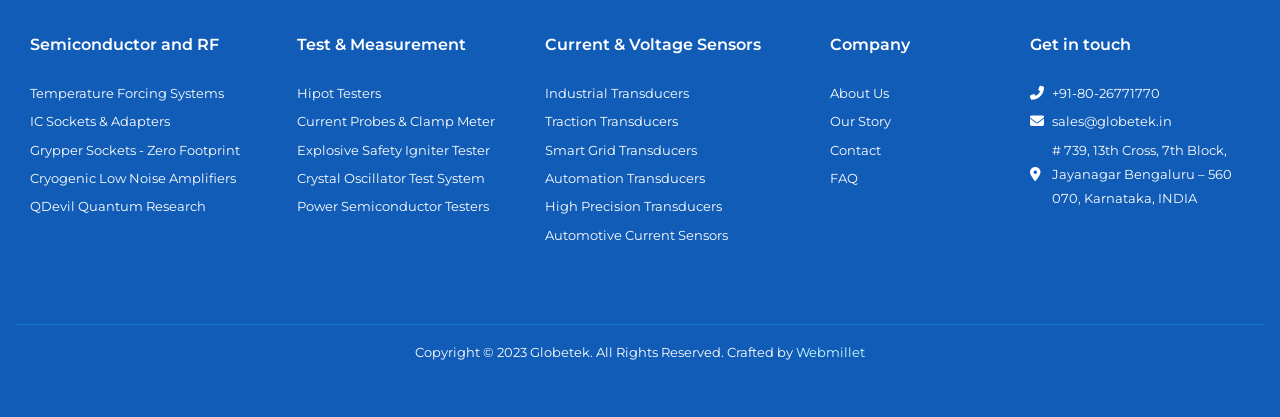Could you provide the bounding box coordinates for the portion of the screen to click to complete this instruction: "Share on Facebook"?

None